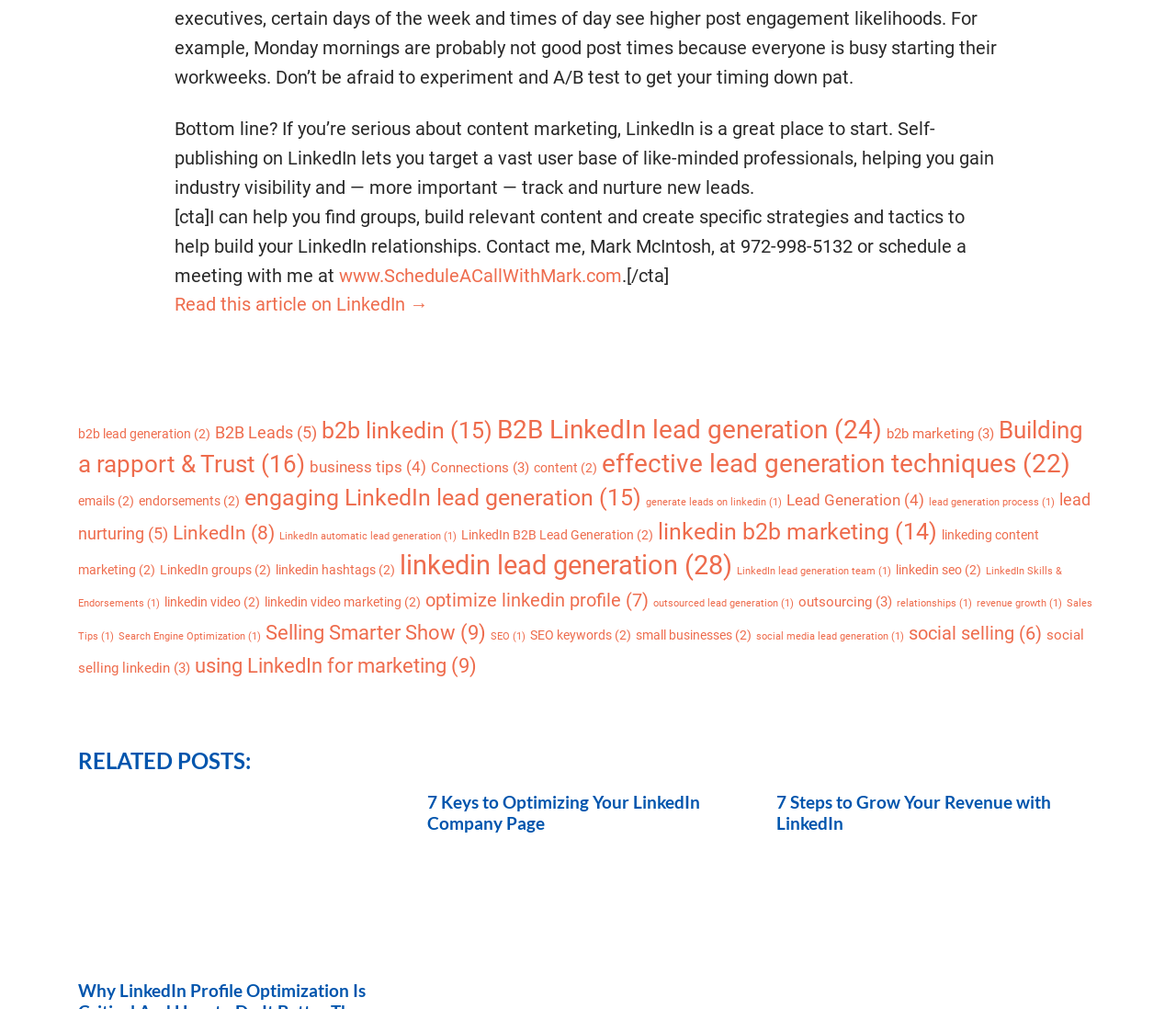How many items are in the 'B2B Leads' category?
Please answer the question with as much detail as possible using the screenshot.

The link 'B2B Leads (5 items)' indicates that there are 5 items in the 'B2B Leads' category, which is likely a collection of resources or articles related to B2B leads.